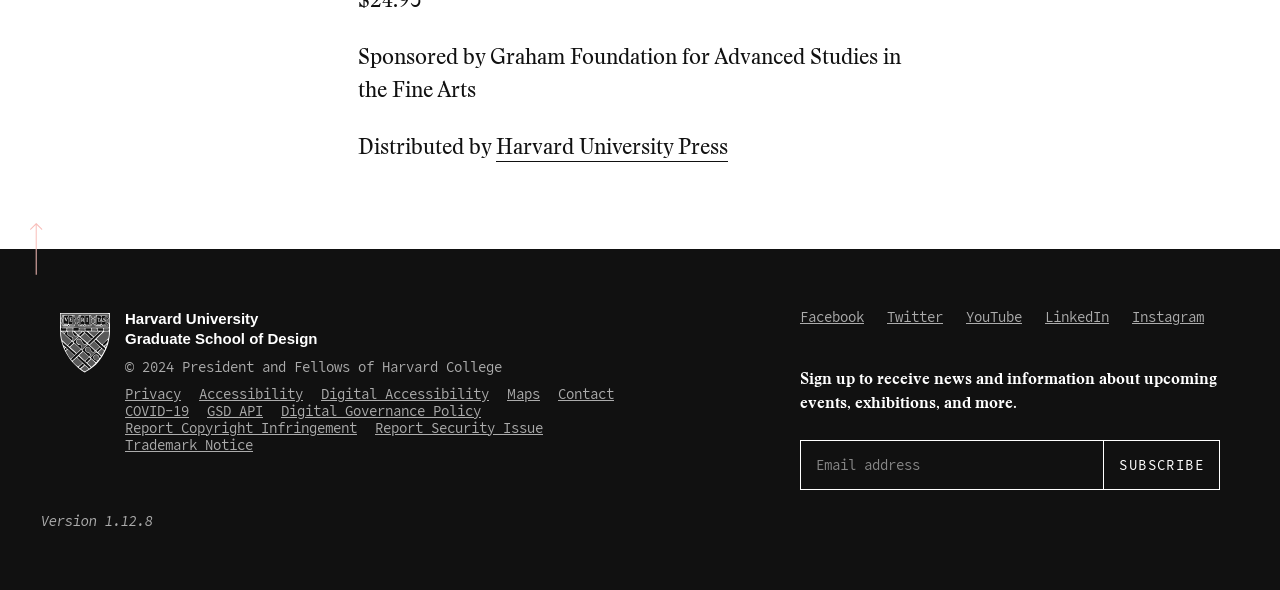Identify the bounding box coordinates for the region of the element that should be clicked to carry out the instruction: "go to the 'News Channel 2' page". The bounding box coordinates should be four float numbers between 0 and 1, i.e., [left, top, right, bottom].

None